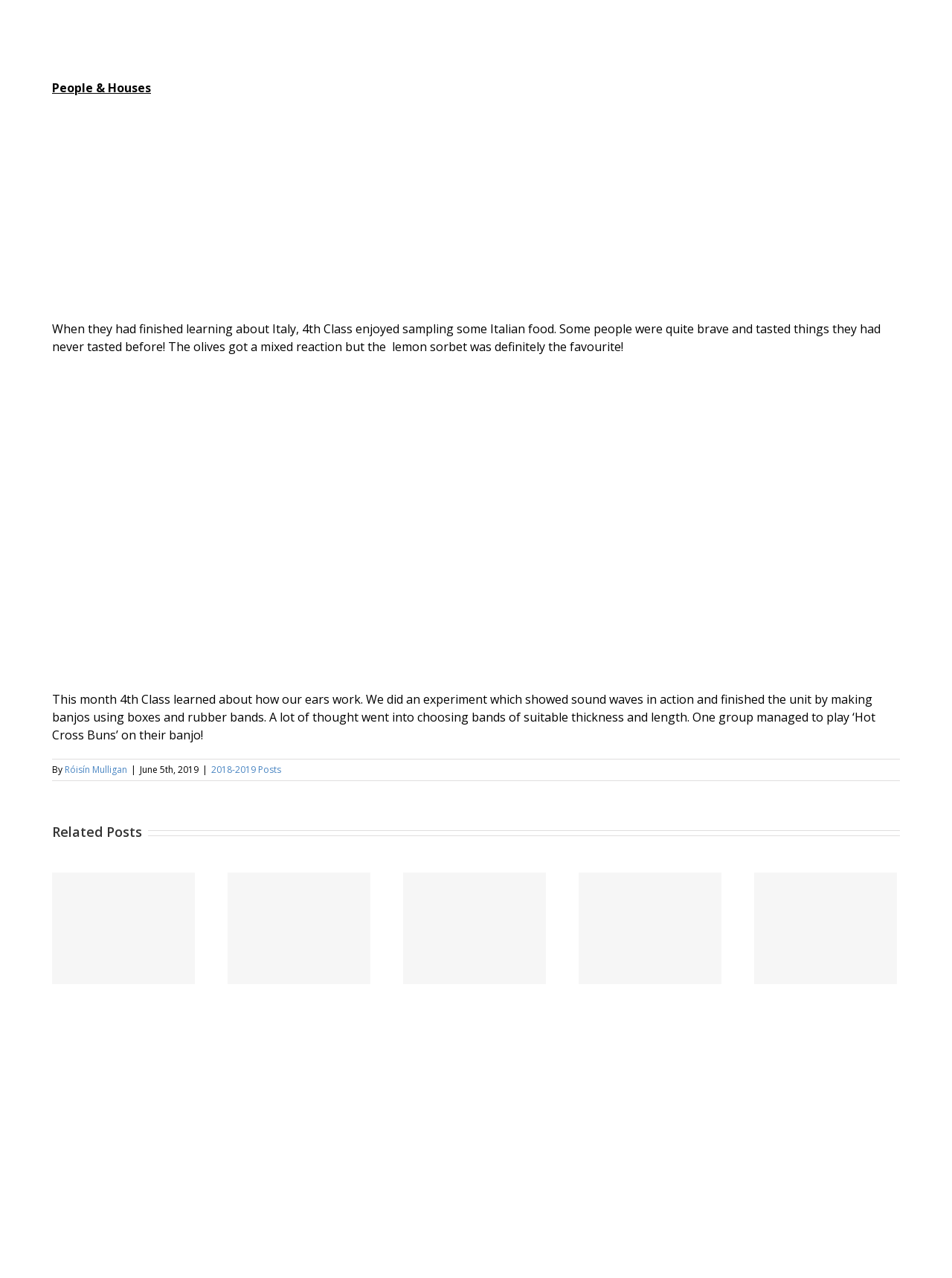Locate the bounding box coordinates of the clickable part needed for the task: "Check out 'Papier Mache Fun!' post".

[0.334, 0.706, 0.363, 0.727]